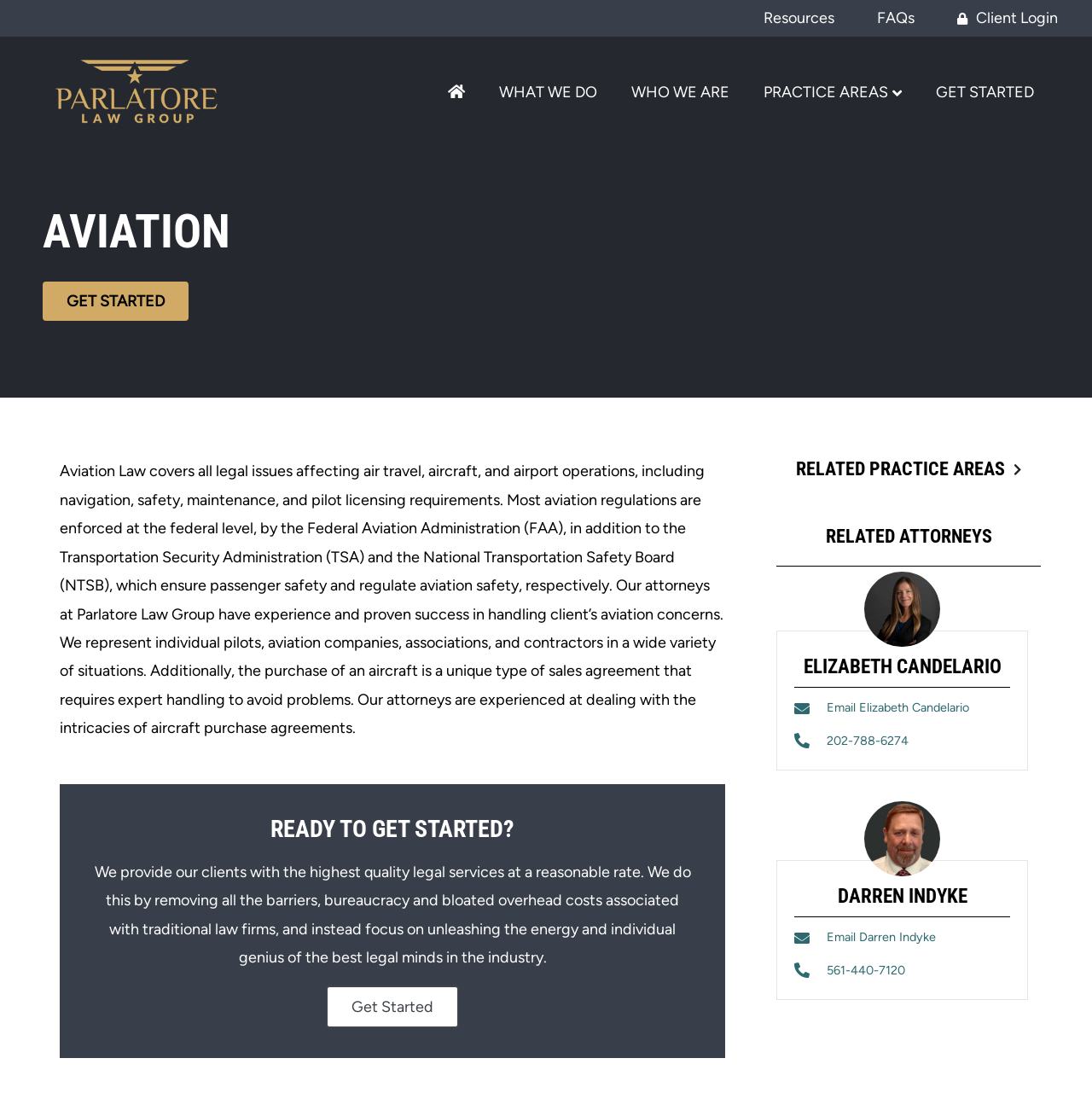Identify the bounding box coordinates of the area that should be clicked in order to complete the given instruction: "Click on the 'Client Login' link". The bounding box coordinates should be four float numbers between 0 and 1, i.e., [left, top, right, bottom].

[0.876, 0.004, 0.969, 0.03]